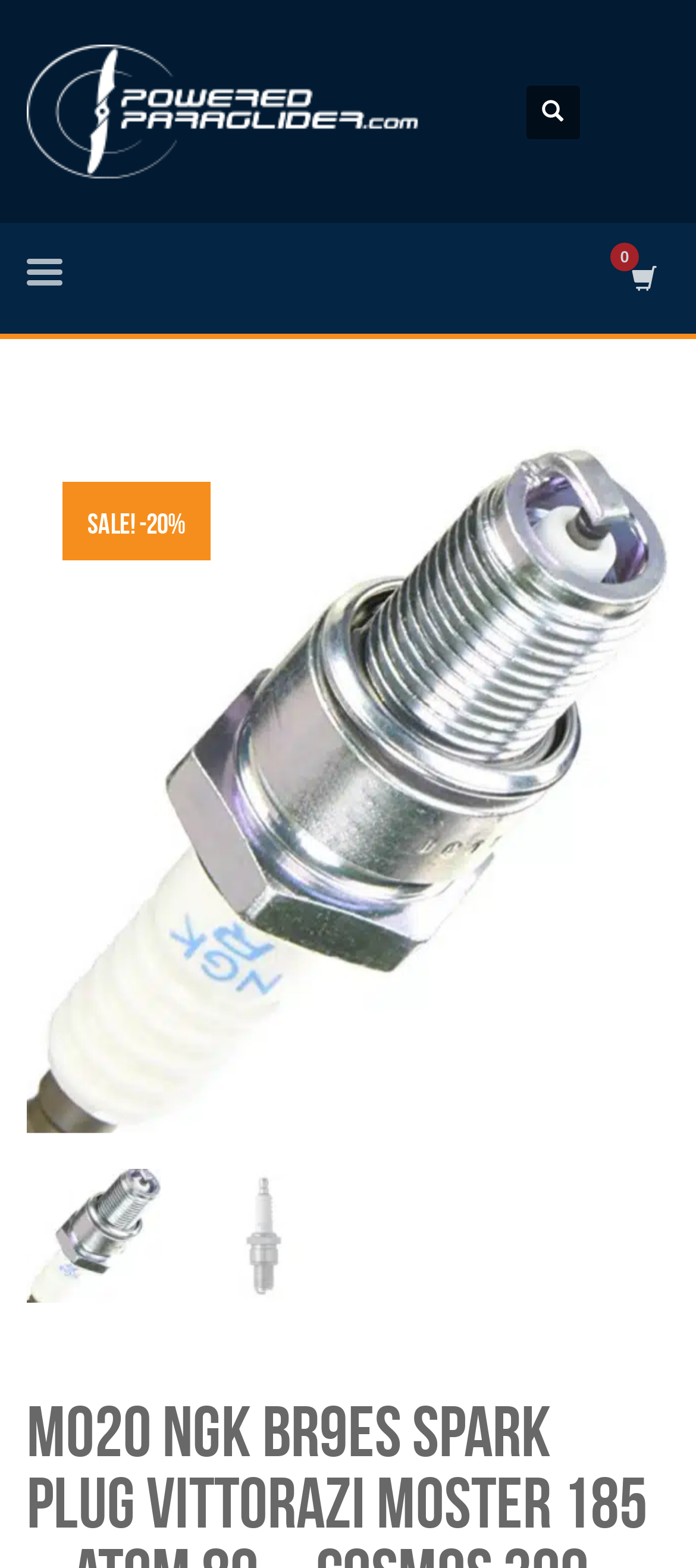Determine the main headline from the webpage and extract its text.

M020 NGK BR9ES Spark Plug Vittorazi Moster 185 – Atom 80 – Cosmos 300